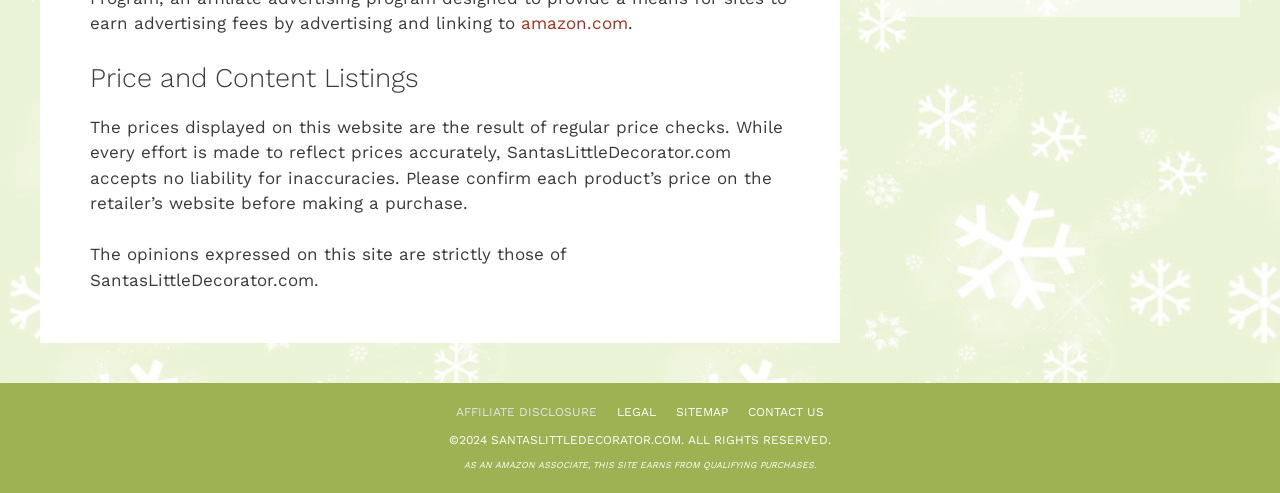Using floating point numbers between 0 and 1, provide the bounding box coordinates in the format (top-left x, top-left y, bottom-right x, bottom-right y). Locate the UI element described here: Contact Us

[0.584, 0.822, 0.644, 0.85]